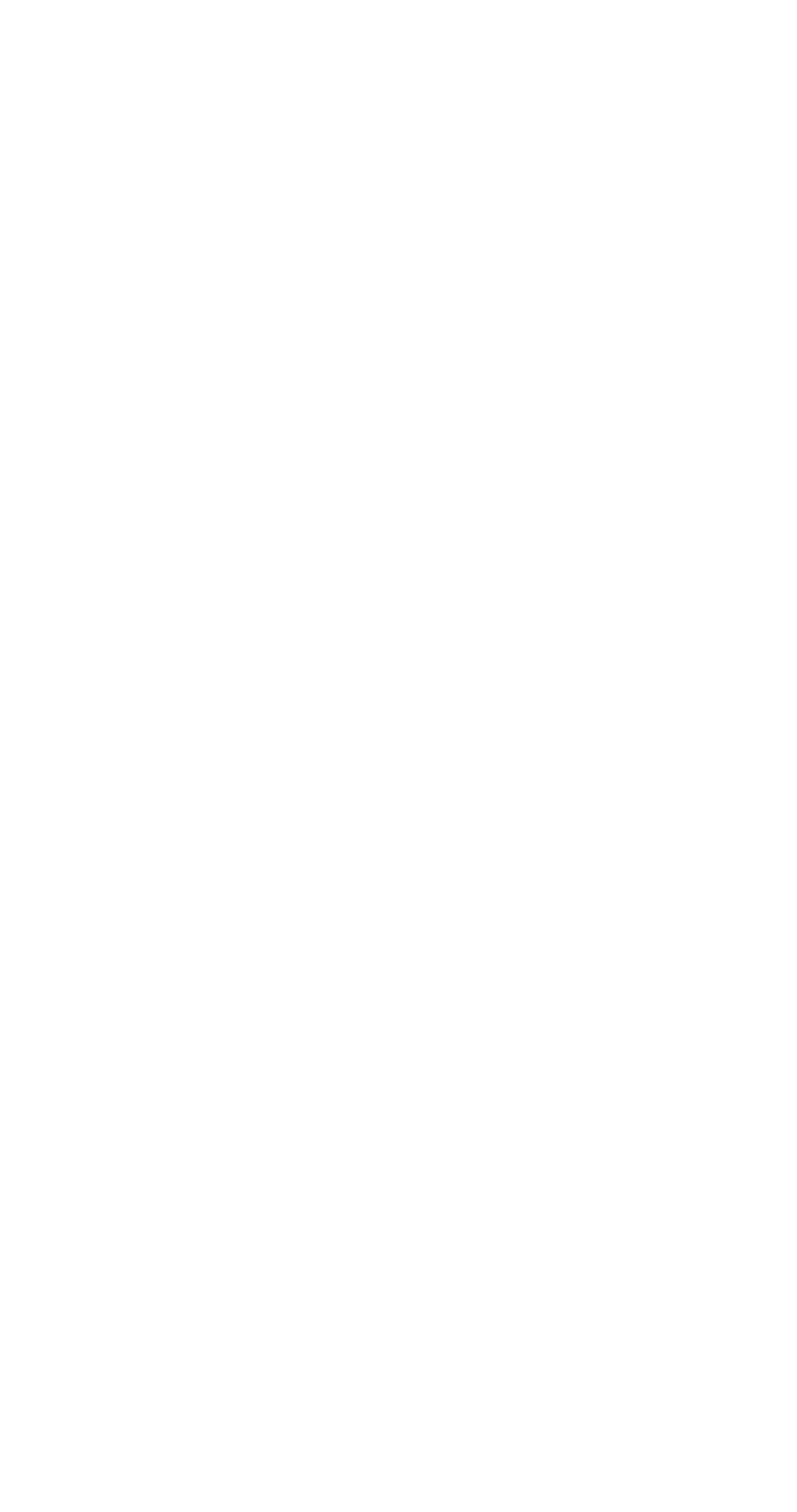Please indicate the bounding box coordinates of the element's region to be clicked to achieve the instruction: "Get a Free Quote". Provide the coordinates as four float numbers between 0 and 1, i.e., [left, top, right, bottom].

[0.038, 0.368, 0.244, 0.394]